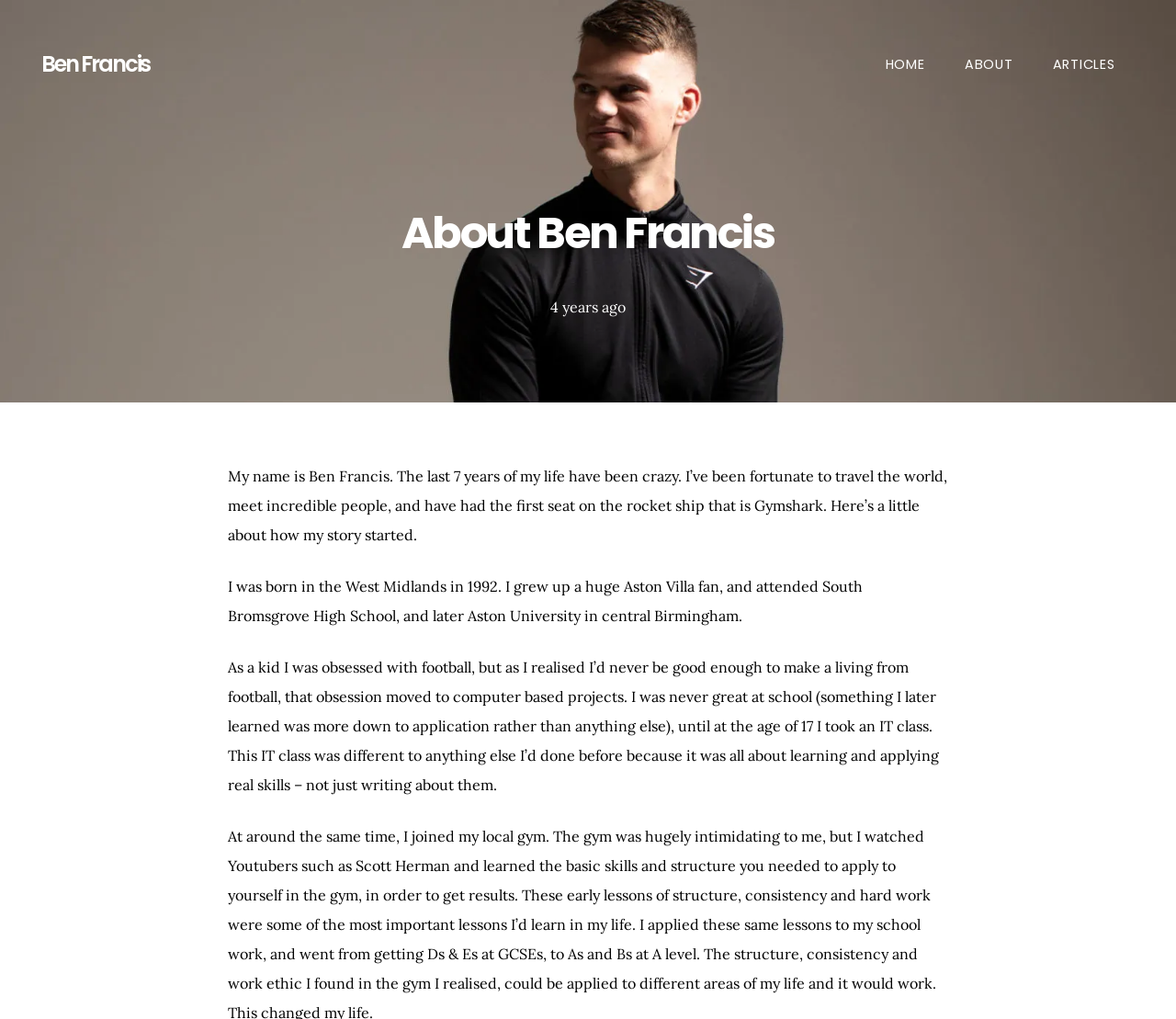How long ago was the post about Ben Francis published?
Give a comprehensive and detailed explanation for the question.

Based on the webpage, the post about Ben Francis was published 4 years ago, as indicated by the text 'Posted 4 years ago'.